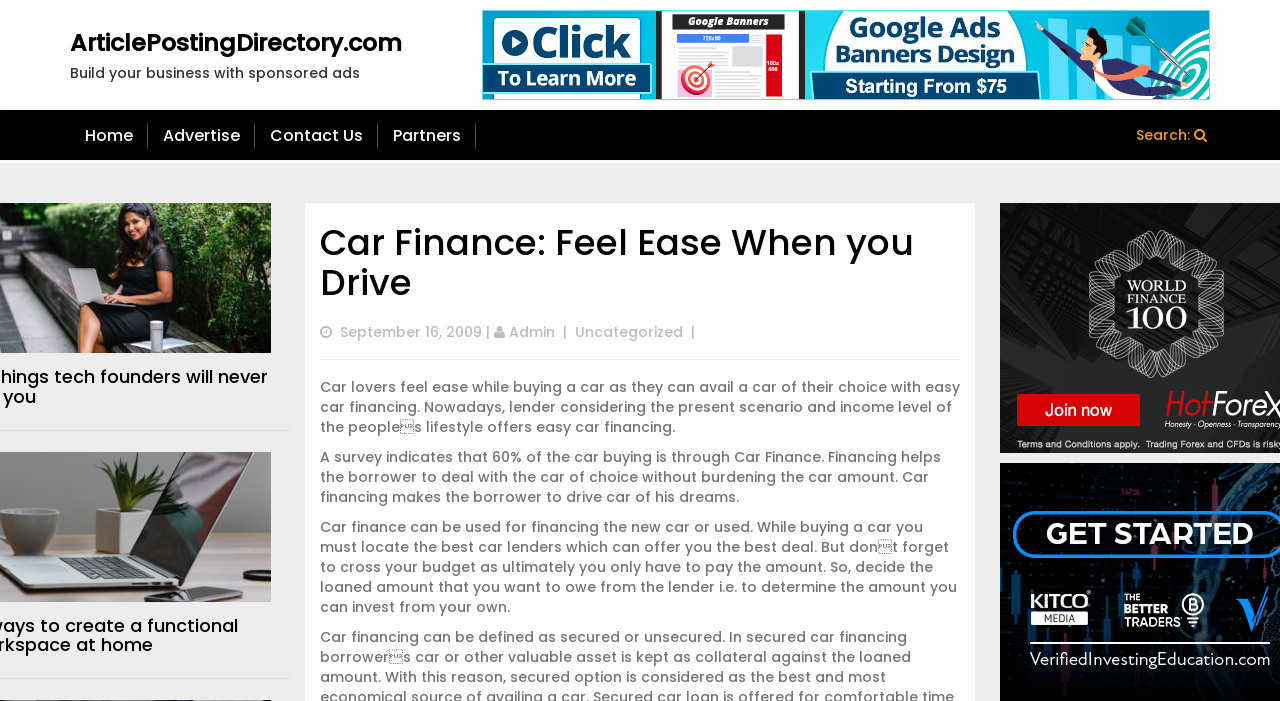Determine the bounding box coordinates in the format (top-left x, top-left y, bottom-right x, bottom-right y). Ensure all values are floating point numbers between 0 and 1. Identify the bounding box of the UI element described by: Home

[0.055, 0.147, 0.116, 0.241]